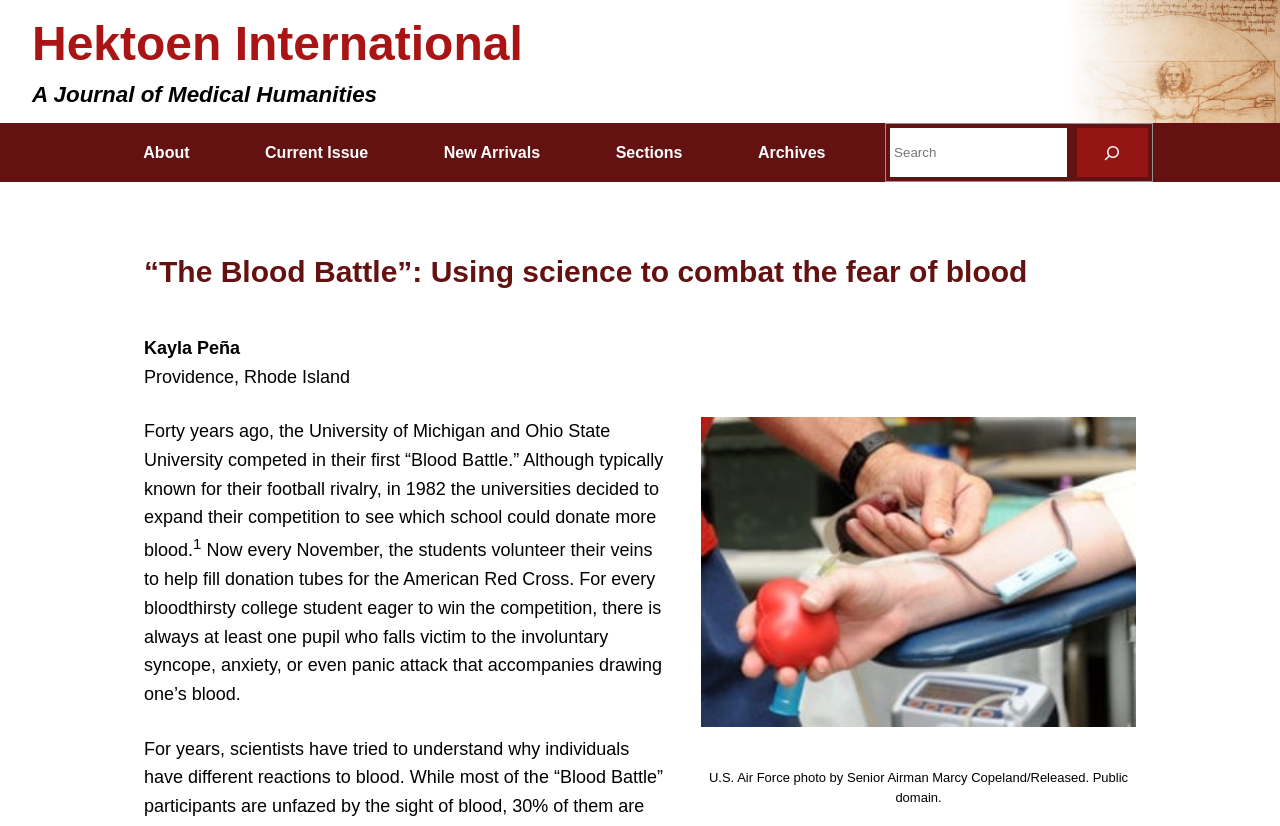What is the organization that receives the donated blood?
Provide an in-depth and detailed explanation in response to the question.

The organization that receives the donated blood can be found in the text content of the webpage, where it is mentioned that the students volunteer their veins to help fill donation tubes for the American Red Cross.